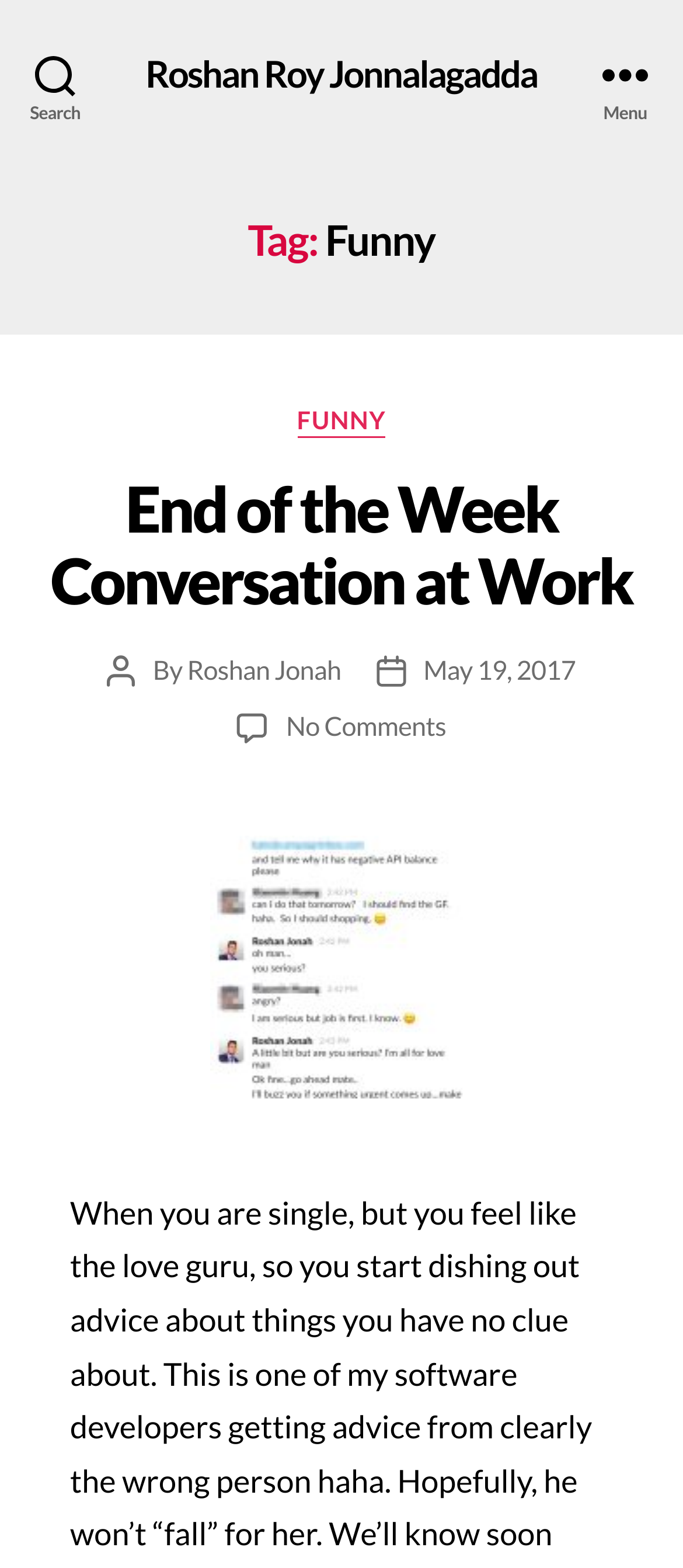Refer to the image and provide a thorough answer to this question:
What is the category of the post 'End of the Week Conversation at Work'?

I found a link element with the text 'FUNNY' near the post title 'End of the Week Conversation at Work', which suggests that the post belongs to the 'FUNNY' category.